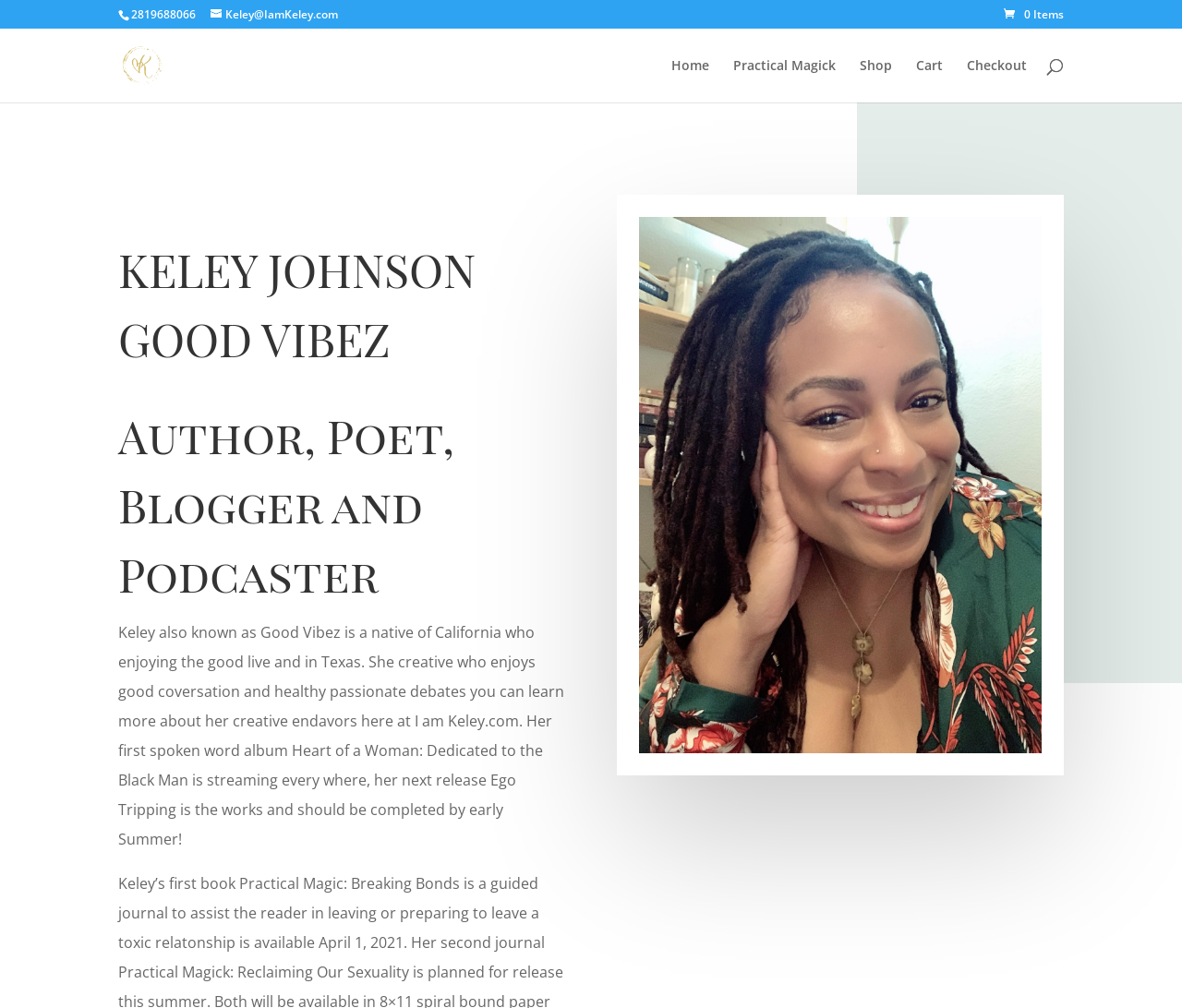Pinpoint the bounding box coordinates of the area that should be clicked to complete the following instruction: "contact Keley". The coordinates must be given as four float numbers between 0 and 1, i.e., [left, top, right, bottom].

[0.178, 0.006, 0.286, 0.022]